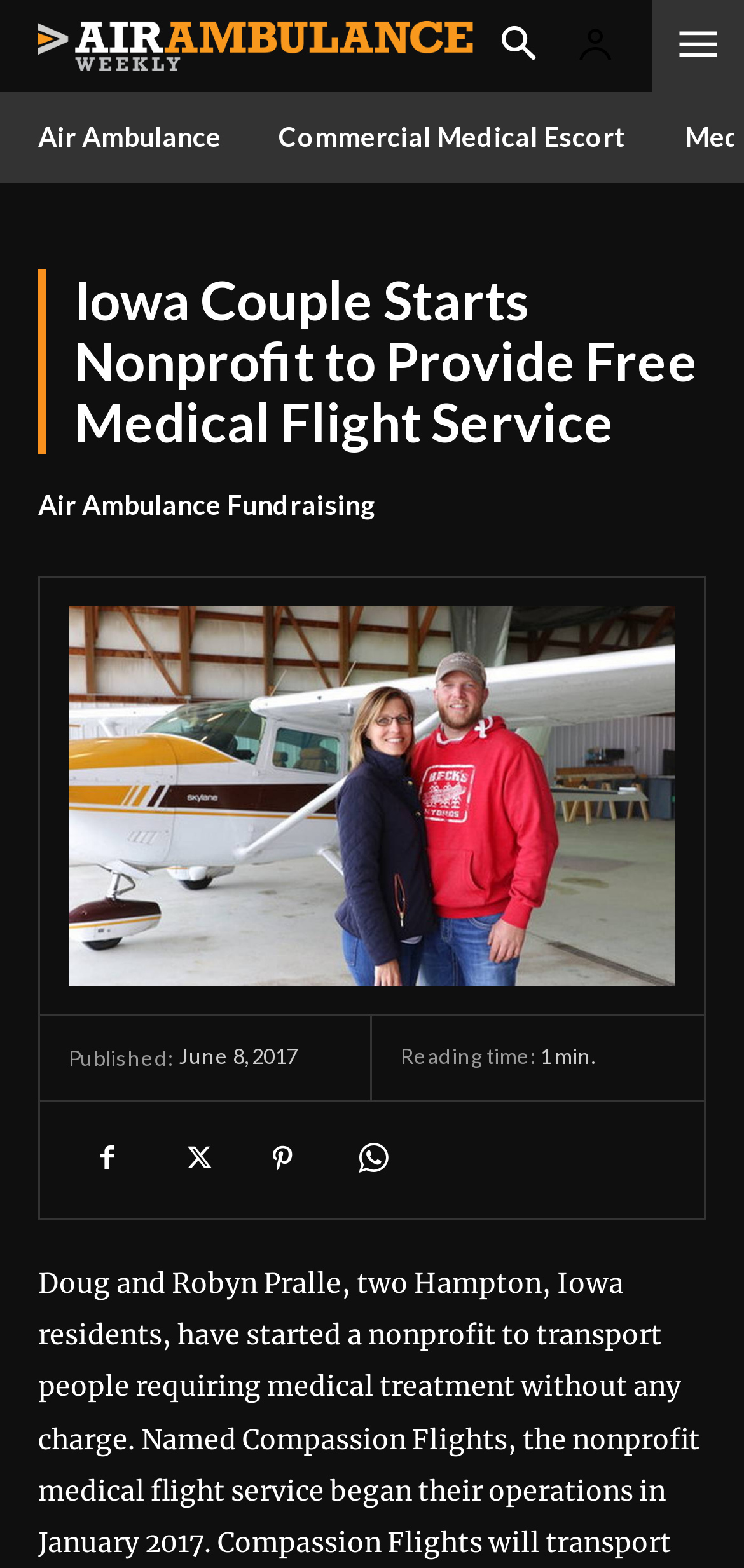Please use the details from the image to answer the following question comprehensively:
When was the article published?

The publication date of the article is mentioned as 'June 8, 2017' next to the 'Published:' label on the webpage.